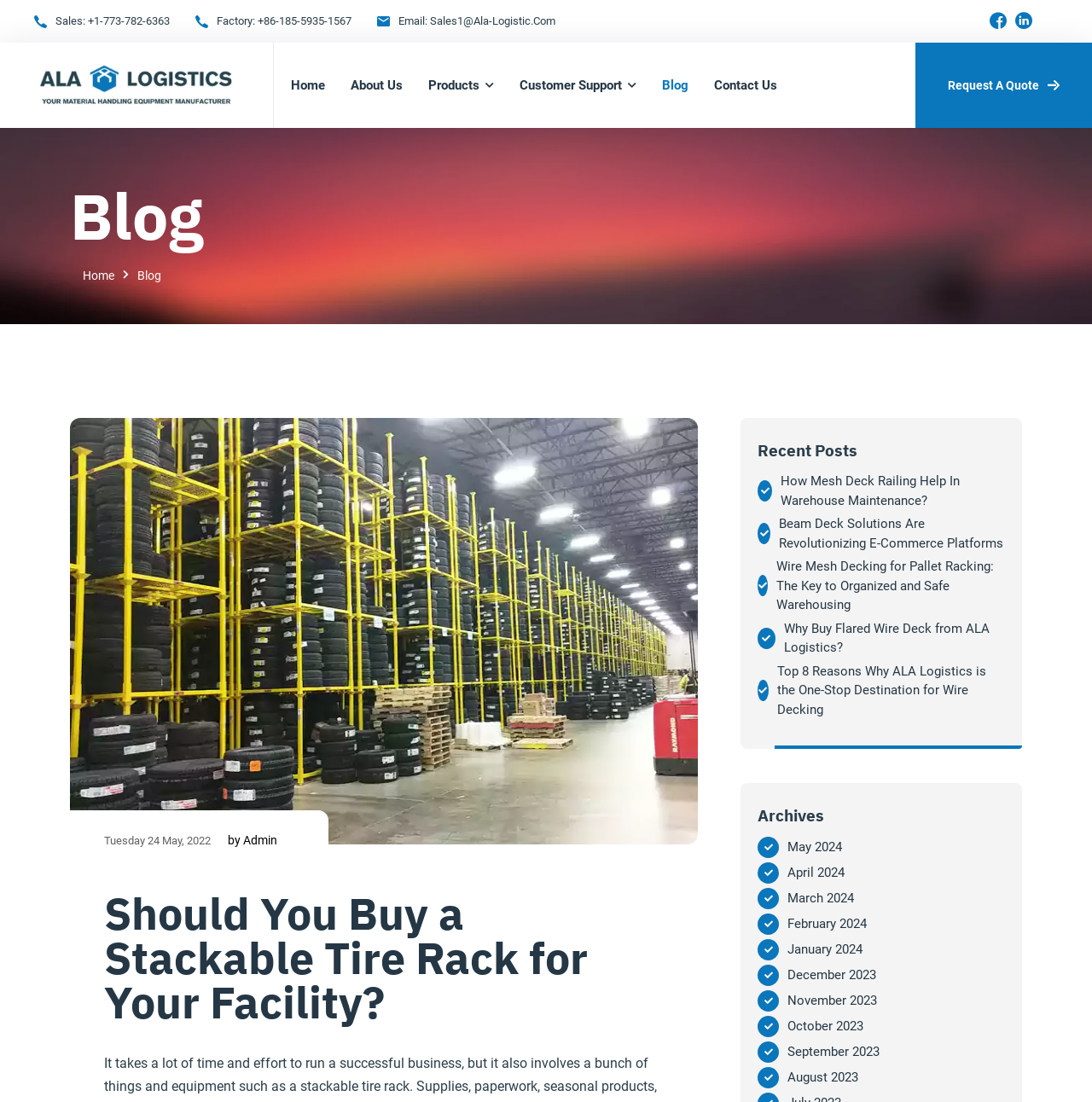Using the information shown in the image, answer the question with as much detail as possible: What is the company name?

The company name can be found in the top-left corner of the webpage, where it says 'ALA Logistics' with an image of a logo next to it.